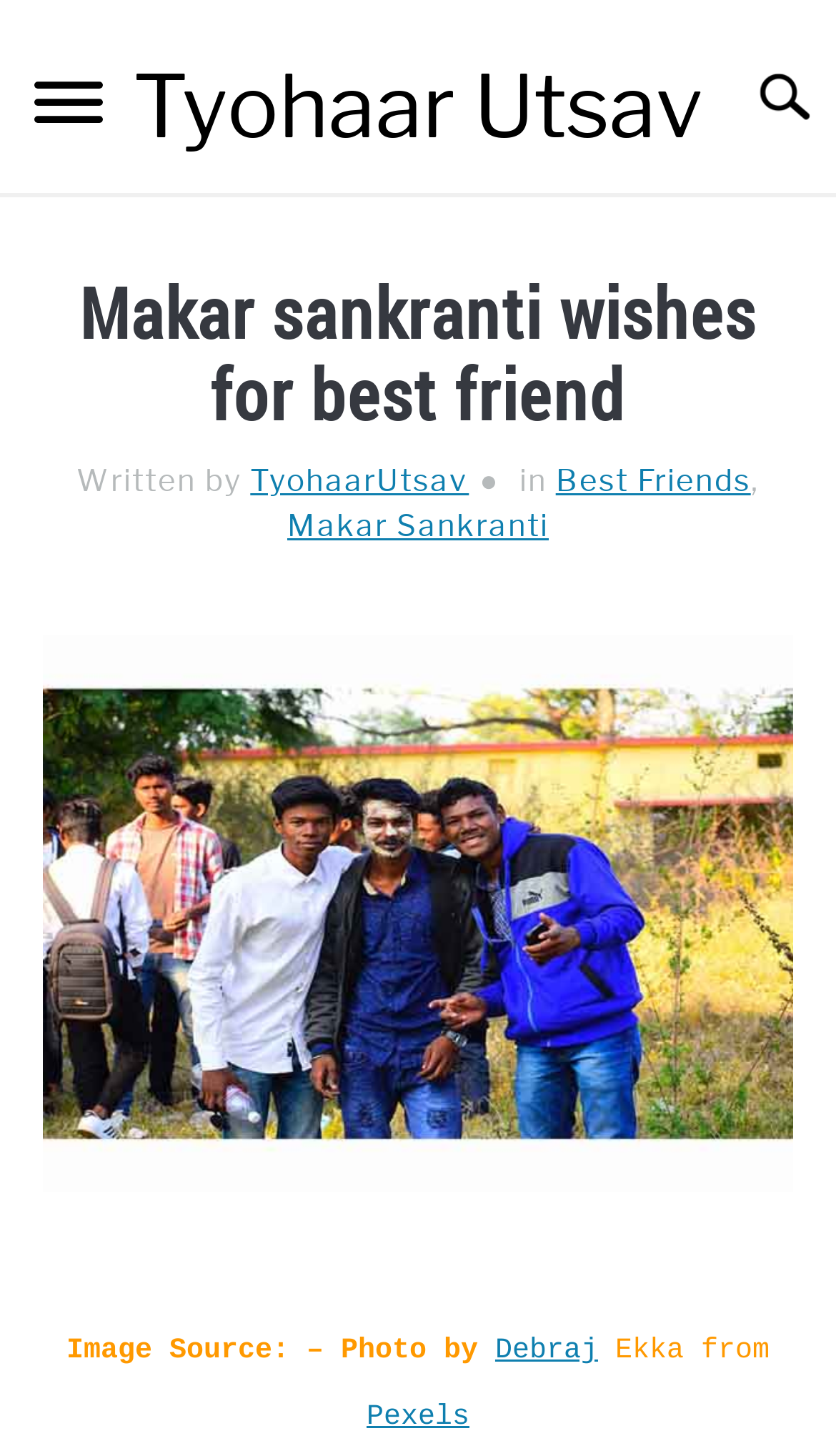Determine the bounding box coordinates of the clickable region to carry out the instruction: "Check the image source".

[0.08, 0.918, 0.572, 0.94]